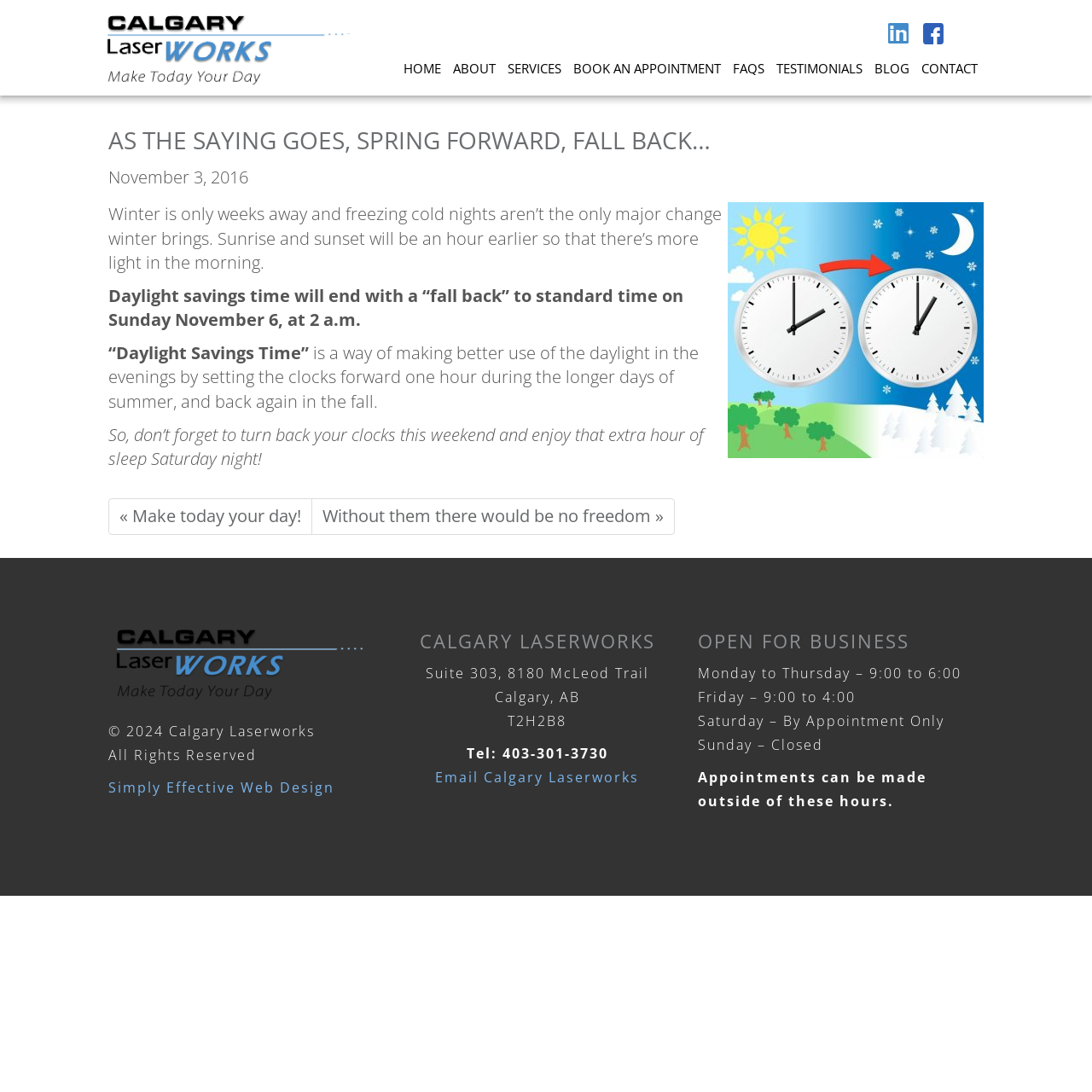Analyze the image and answer the question with as much detail as possible: 
What is the purpose of daylight savings time?

The purpose of daylight savings time can be found in the article section, which explains that it is a way of making better use of the daylight in the evenings by setting the clocks forward one hour during the longer days of summer, and back again in the fall.